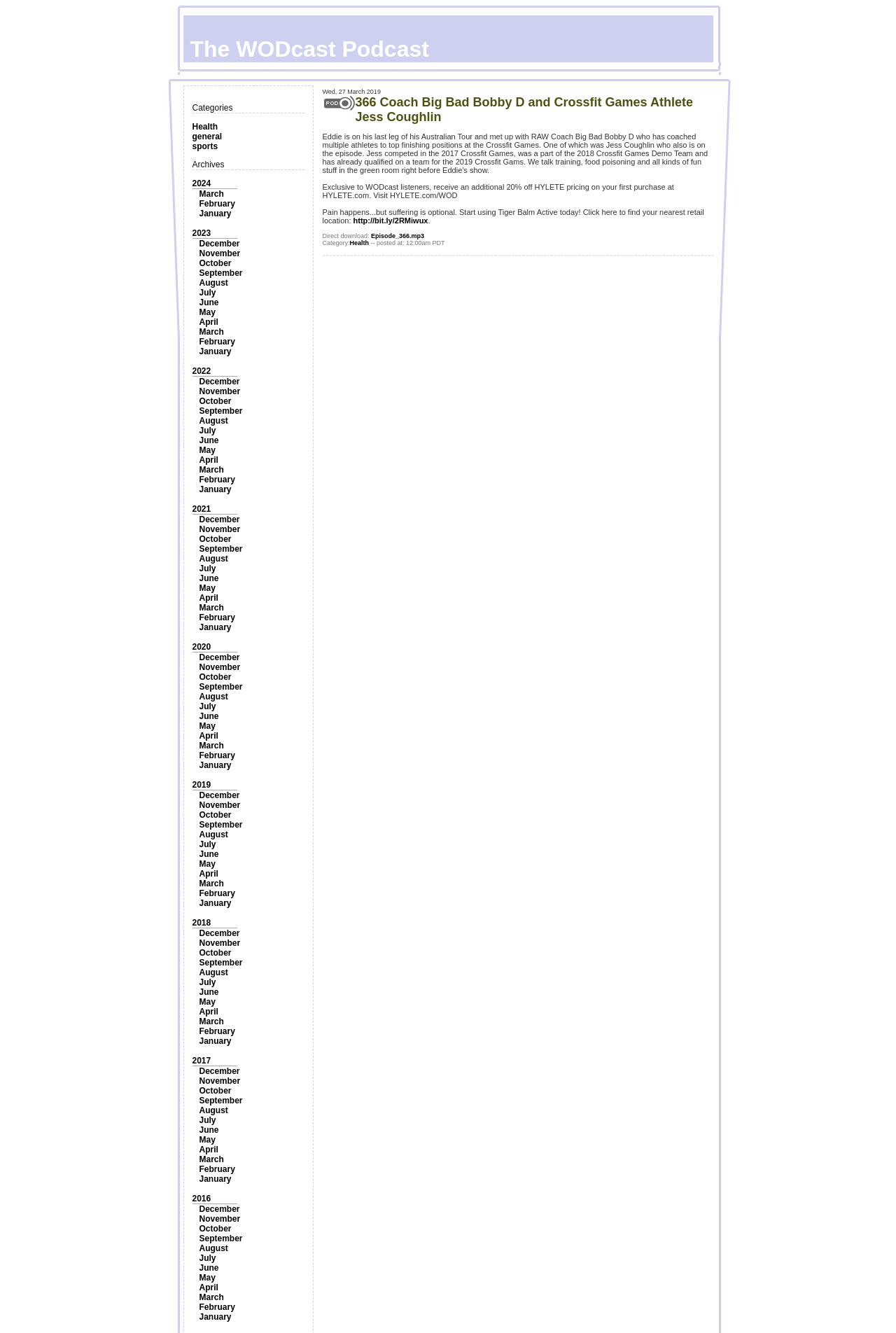Show the bounding box coordinates of the region that should be clicked to follow the instruction: "Read the post from January 2023."

[0.222, 0.157, 0.258, 0.164]